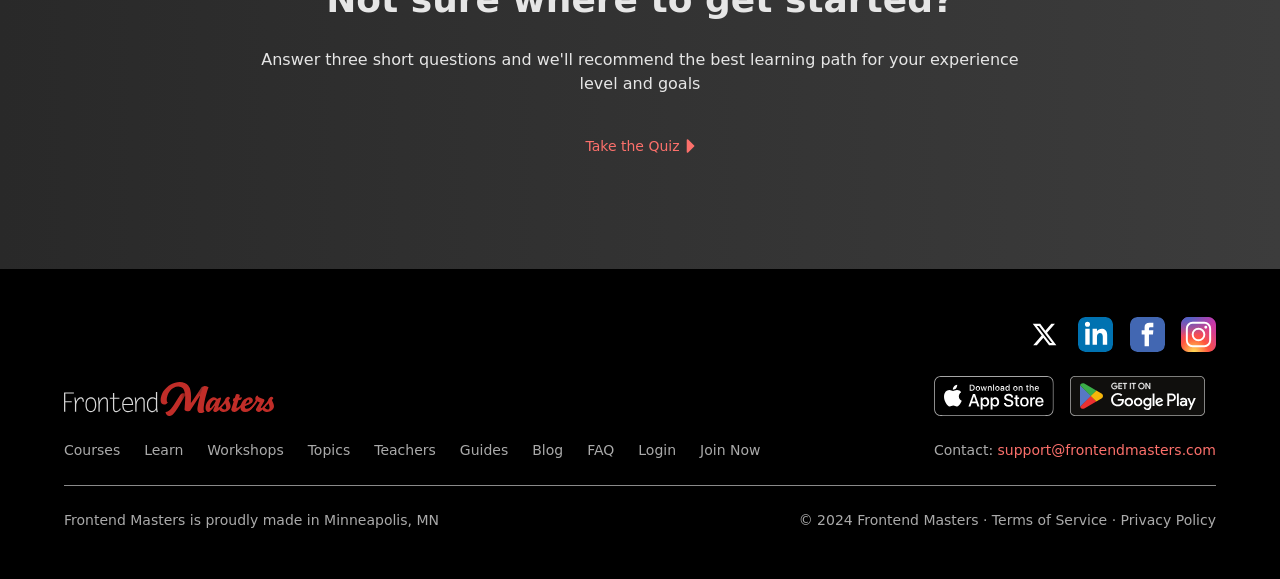Refer to the screenshot and answer the following question in detail:
What are the social media platforms linked on the webpage?

The social media platforms linked on the webpage can be found at the bottom of the webpage, with links to Twitter, LinkedIn, Facebook, and Instagram, represented by their respective icons.